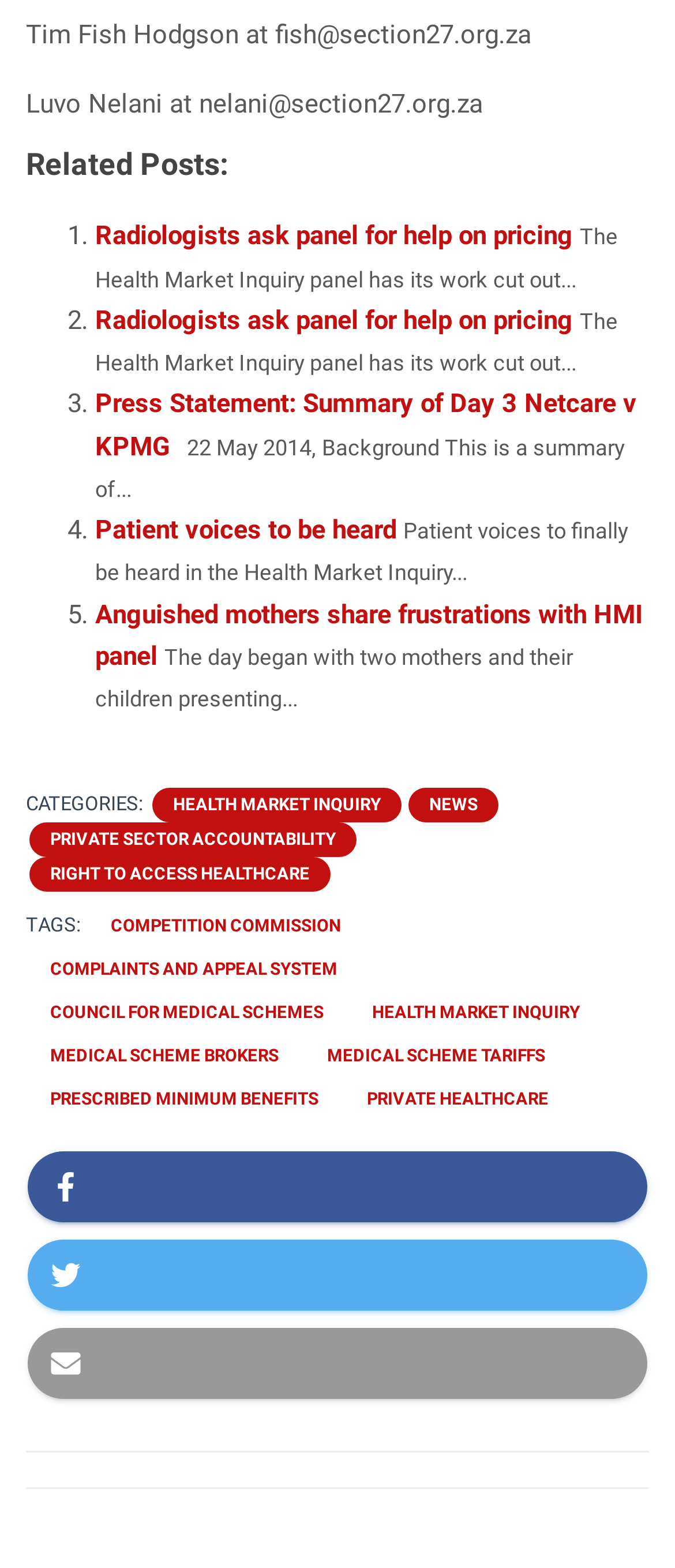Determine the bounding box coordinates of the element's region needed to click to follow the instruction: "Click on 'PRIVATE HEALTHCARE'". Provide these coordinates as four float numbers between 0 and 1, formatted as [left, top, right, bottom].

[0.544, 0.695, 0.813, 0.707]